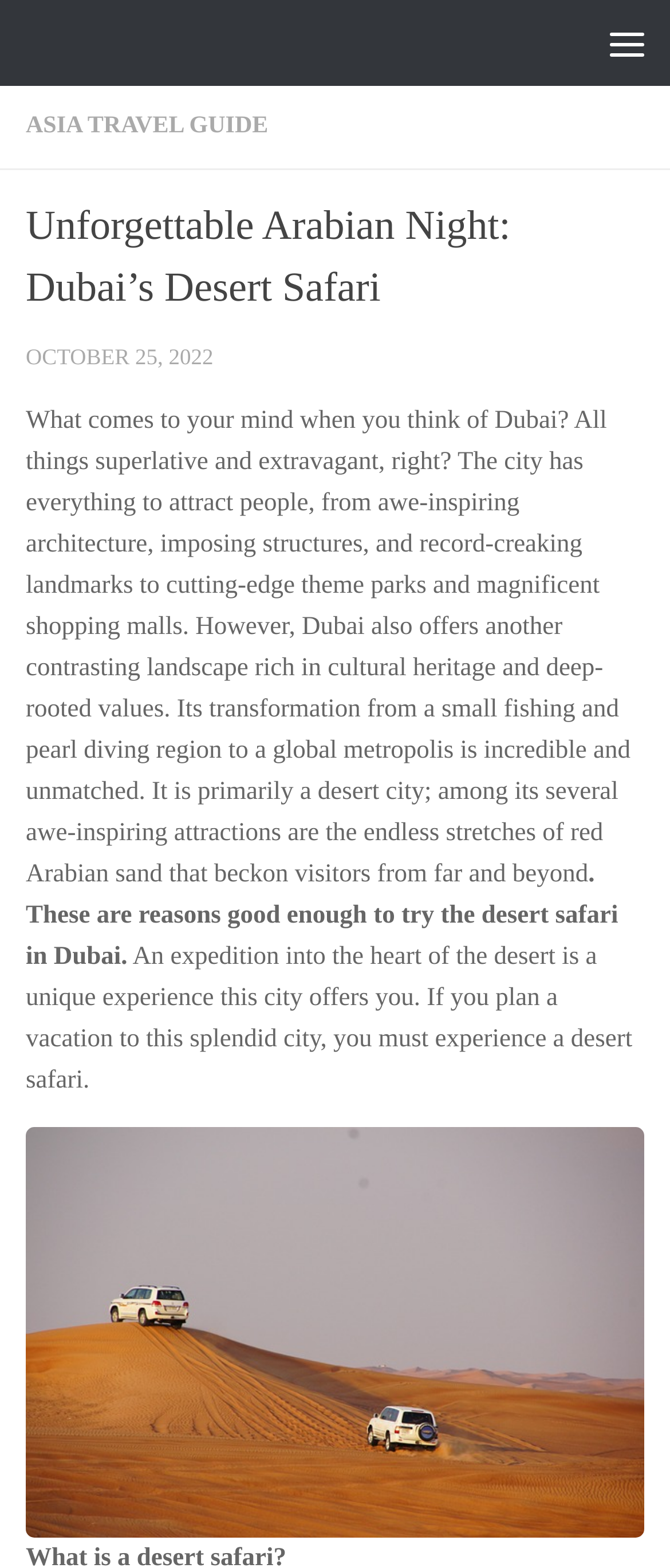Provide the bounding box coordinates of the HTML element this sentence describes: "William". The bounding box coordinates consist of four float numbers between 0 and 1, i.e., [left, top, right, bottom].

None